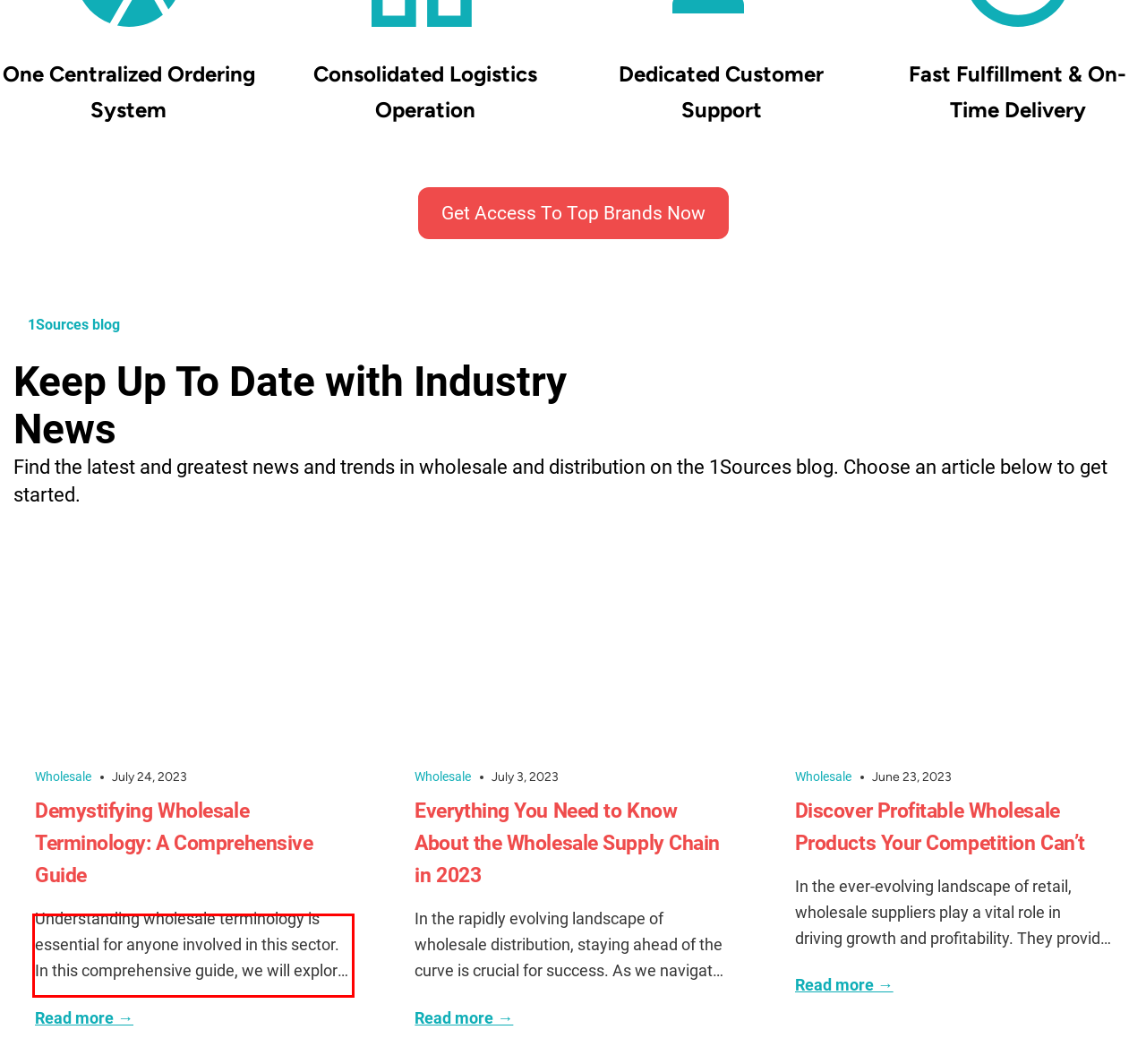Using the provided webpage screenshot, identify and read the text within the red rectangle bounding box.

Understanding wholesale terminology is essential for anyone involved in this sector. In this comprehensive guide, we will explore various wholesale terms, shedding light on their meanings and significance. Whether you’re a seasoned wholesaler or new to the industry, this blog will provide valuable insights into the terminology that drives wholesale operations. What is…